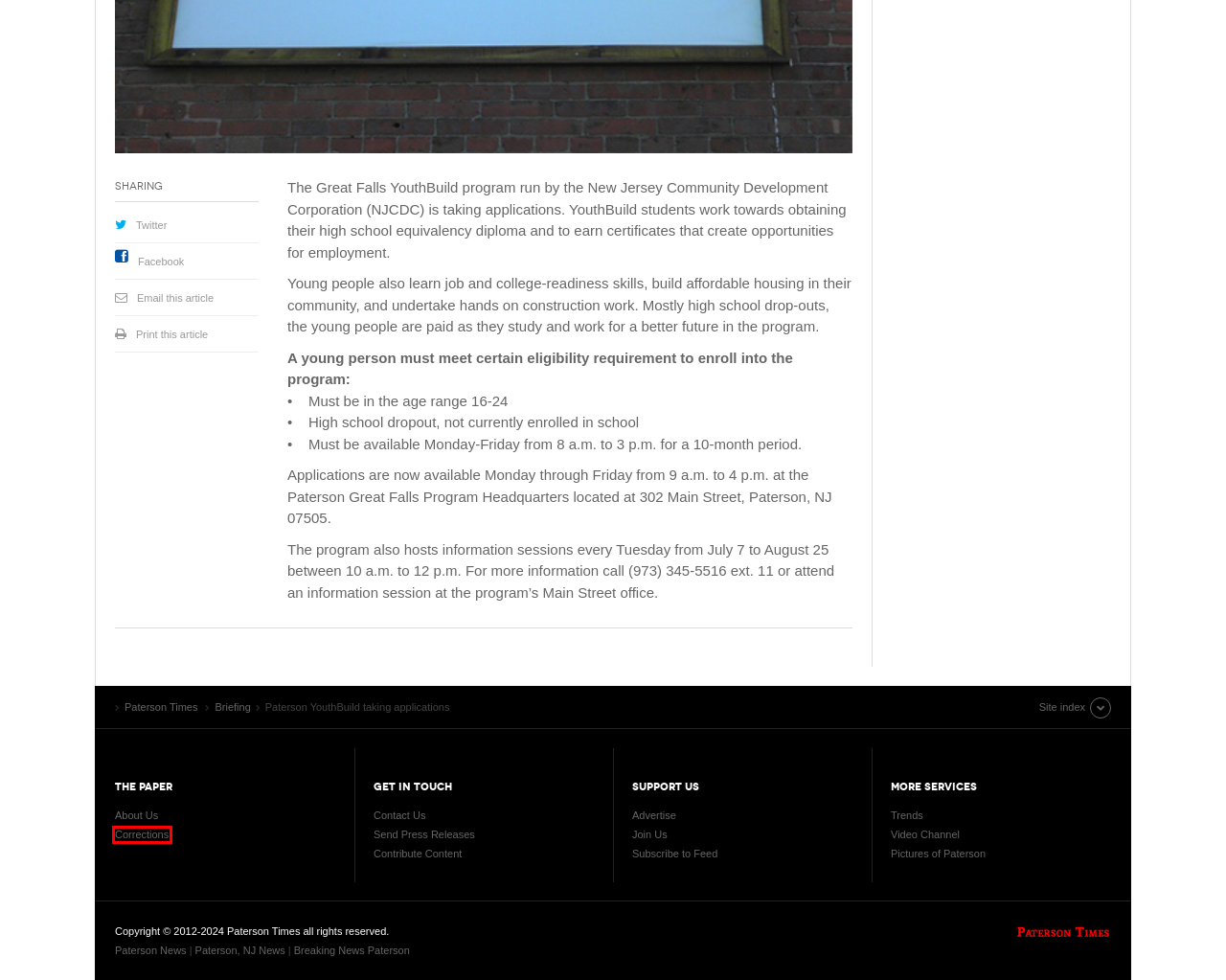A screenshot of a webpage is provided, featuring a red bounding box around a specific UI element. Identify the webpage description that most accurately reflects the new webpage after interacting with the selected element. Here are the candidates:
A. Health department employees making under $25,000 set to get a boost | Paterson Times
B. Contribute Content | Paterson Times
C. Paterson Times | Daily news for Patersonians!
D. Passaic City man shot in Paterson, police say | Paterson Times
E. About Us | Paterson Times
F. Comments on: Paterson YouthBuild taking applications
G. Corrections  | Paterson Times
H. Contact Us | Paterson Times

G